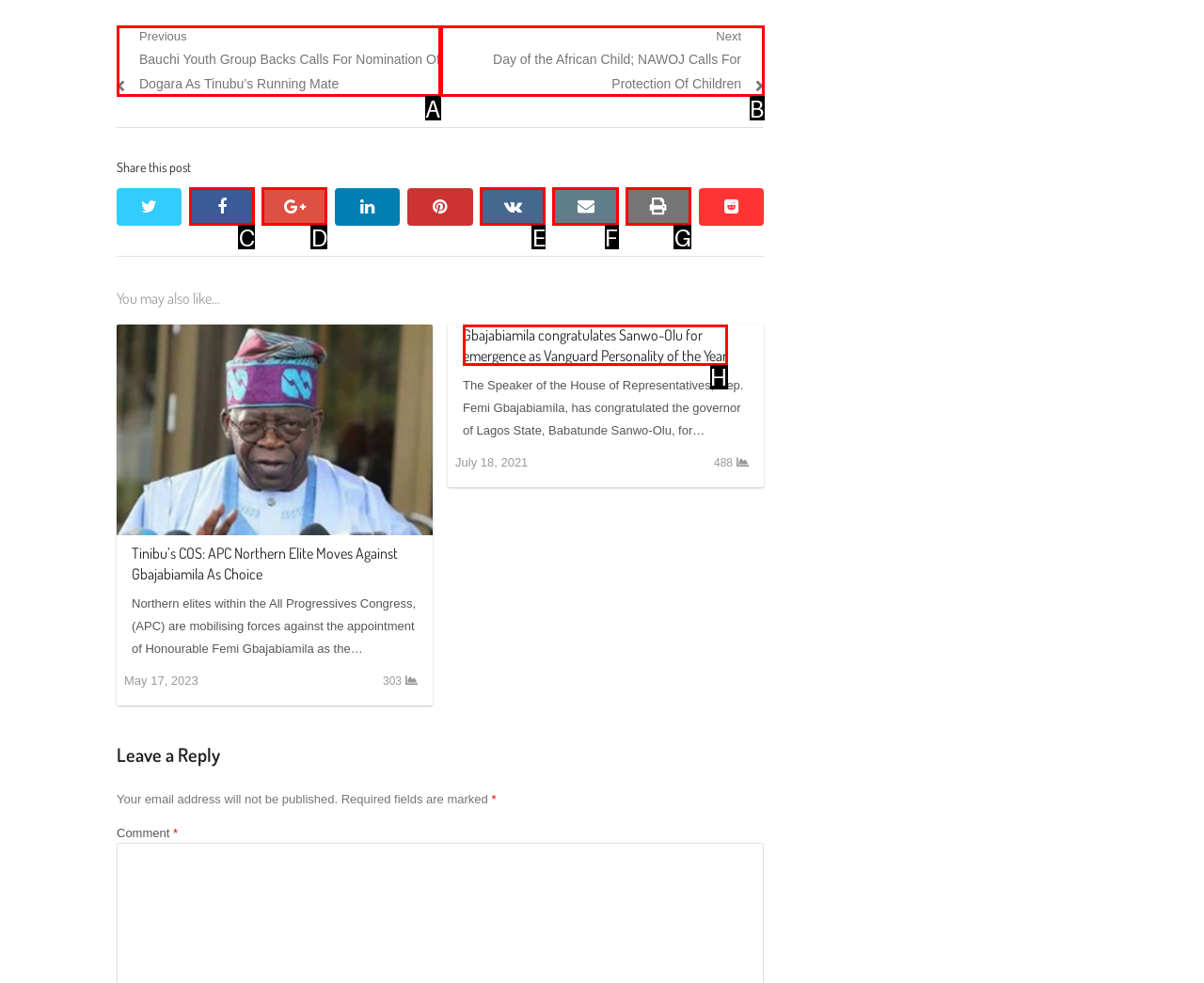Please determine which option aligns with the description: print. Respond with the option’s letter directly from the available choices.

G